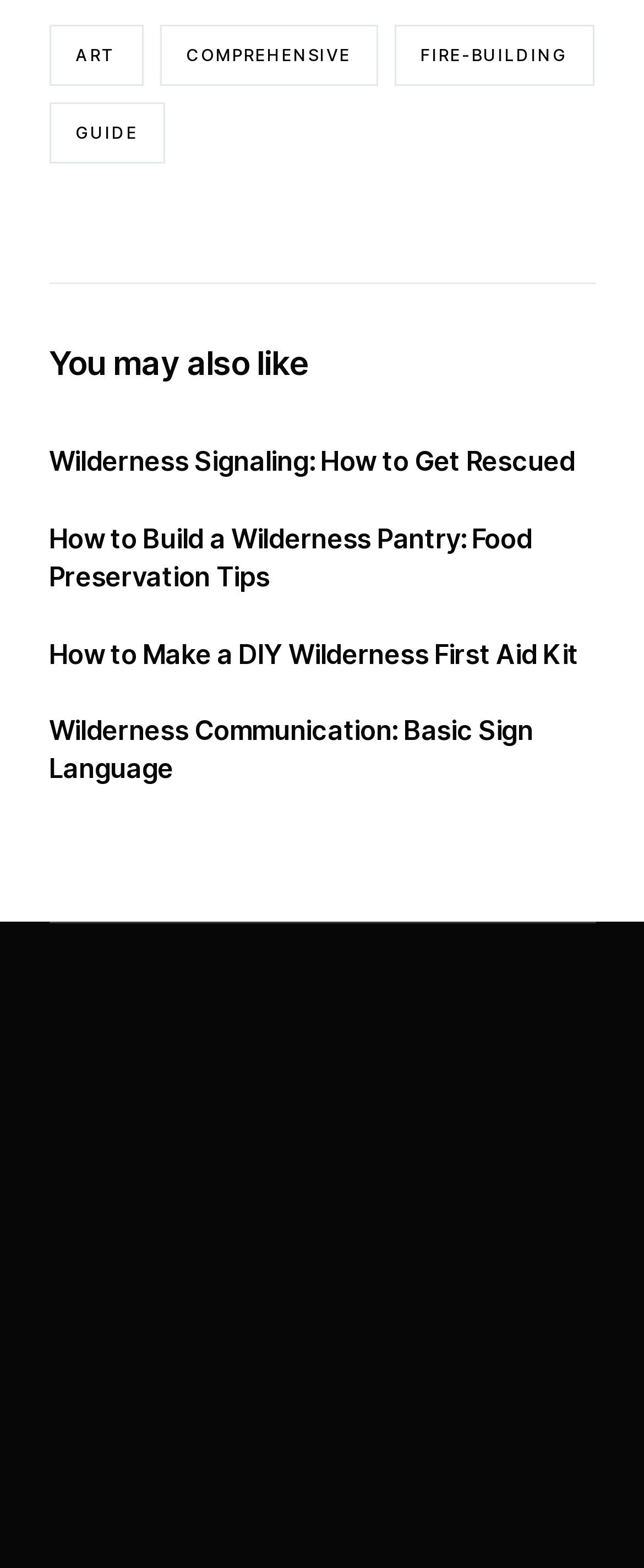Specify the bounding box coordinates of the element's region that should be clicked to achieve the following instruction: "click on ART link". The bounding box coordinates consist of four float numbers between 0 and 1, in the format [left, top, right, bottom].

[0.076, 0.016, 0.222, 0.055]